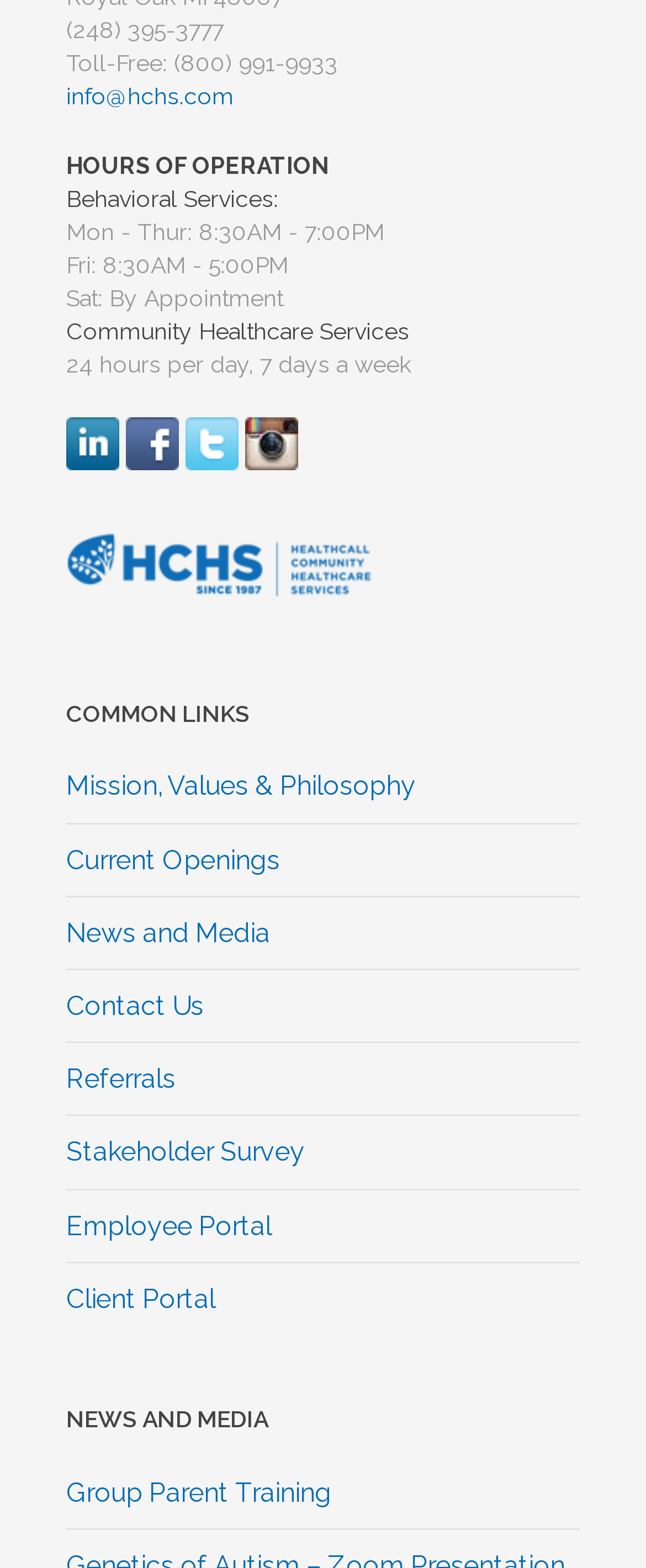Specify the bounding box coordinates (top-left x, top-left y, bottom-right x, bottom-right y) of the UI element in the screenshot that matches this description: Mission, Values & Philosophy

[0.103, 0.492, 0.644, 0.512]